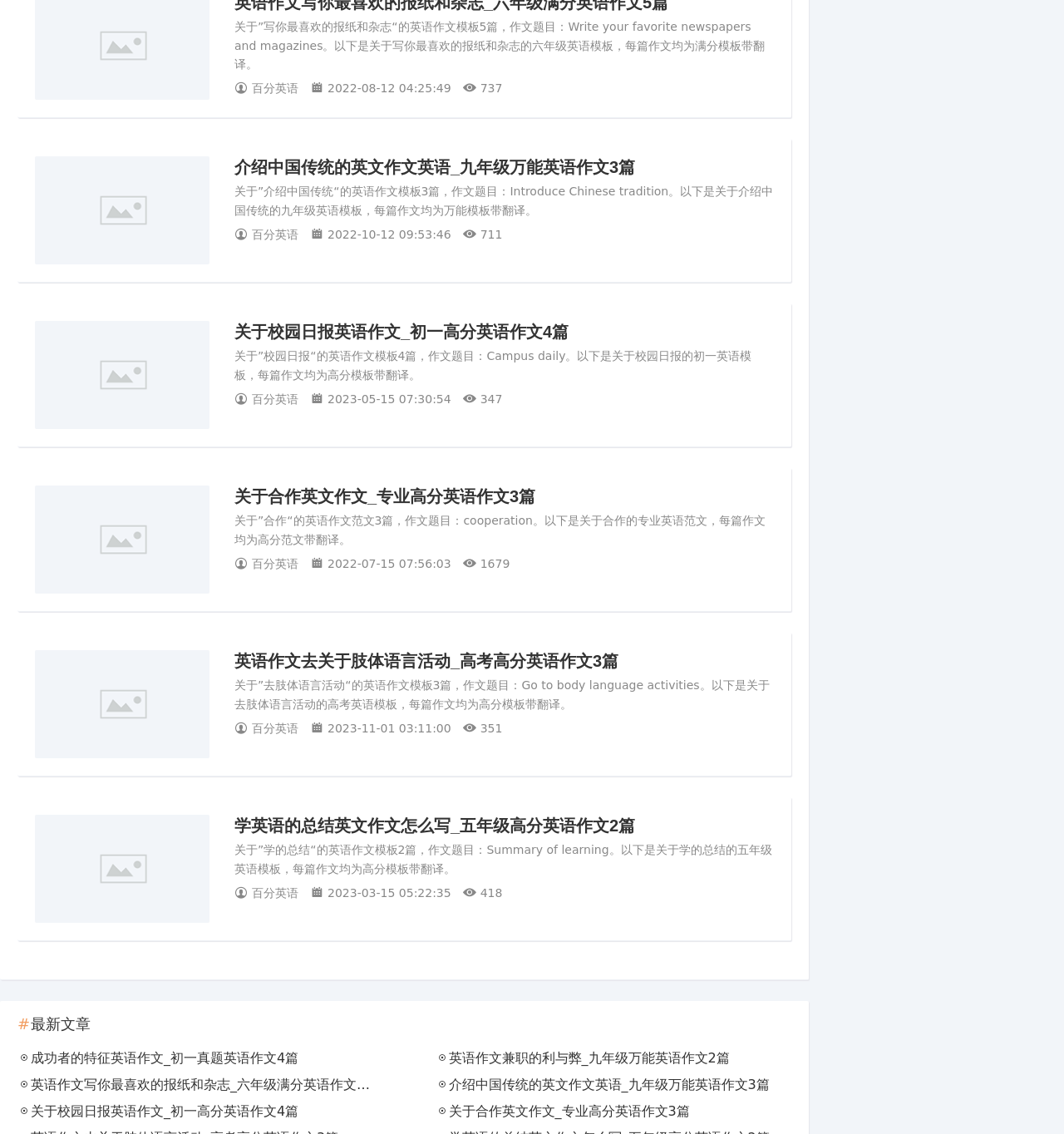Determine the bounding box coordinates for the UI element described. Format the coordinates as (top-left x, top-left y, bottom-right x, bottom-right y) and ensure all values are between 0 and 1. Element description: Recovering from Debt Addiction

None